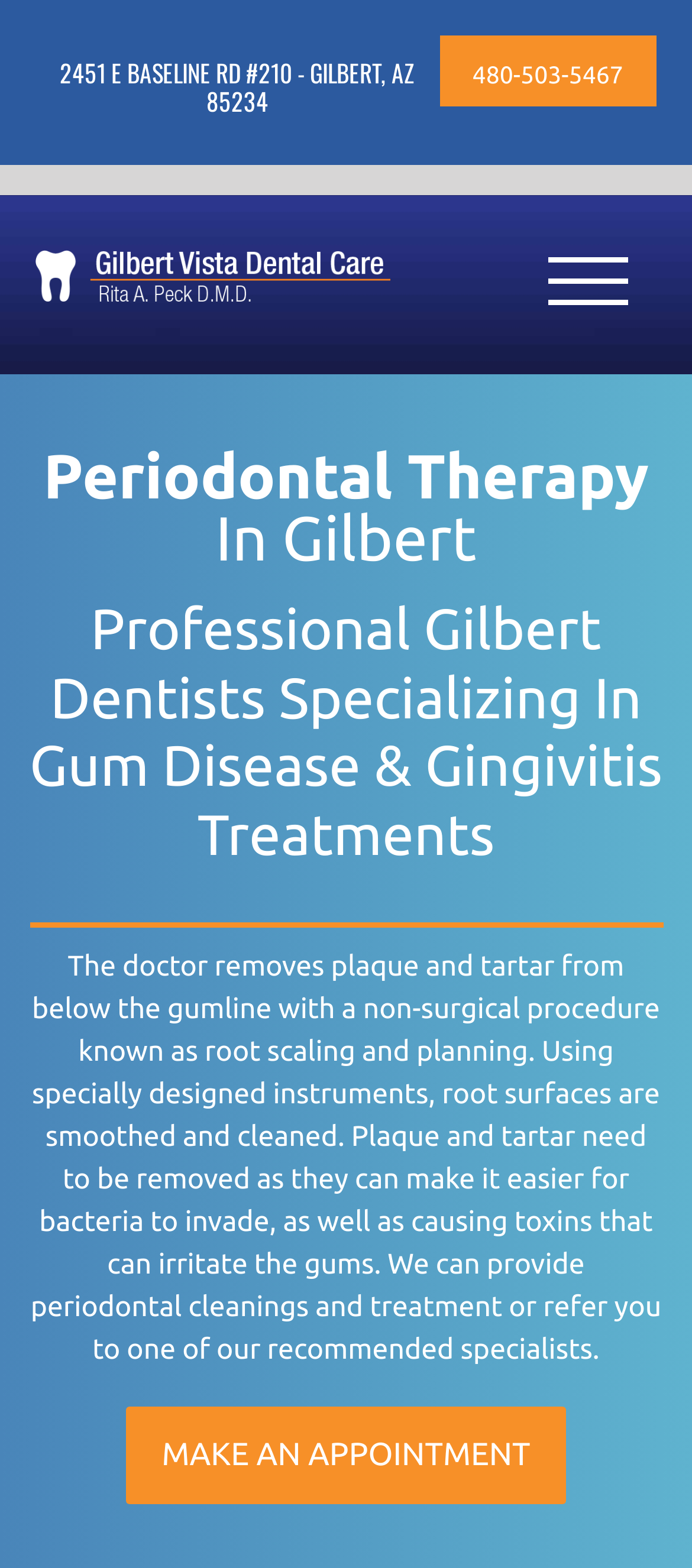Please find the bounding box for the following UI element description. Provide the coordinates in (top-left x, top-left y, bottom-right x, bottom-right y) format, with values between 0 and 1: title="Home"

None